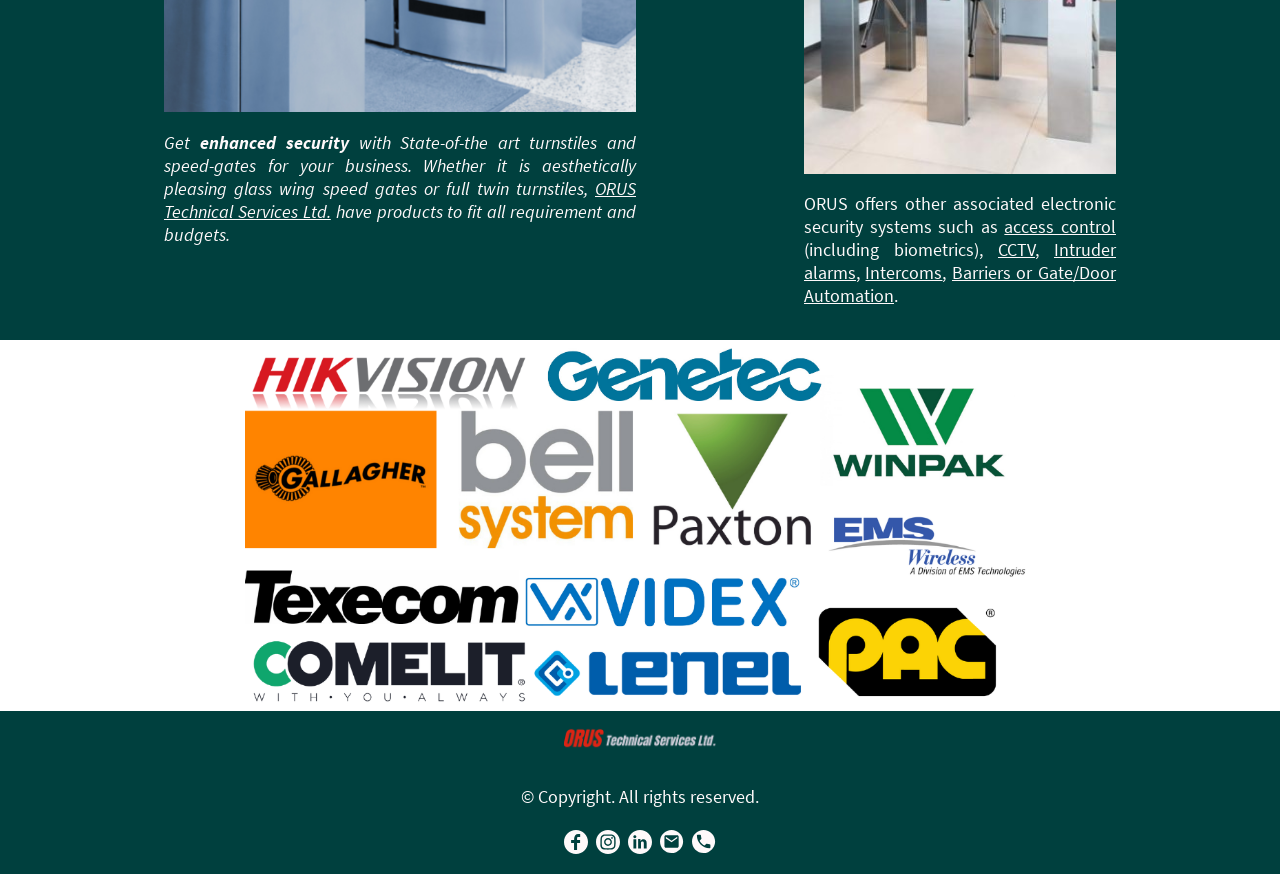Carefully examine the image and provide an in-depth answer to the question: What is the company name mentioned on the webpage?

The company name is mentioned multiple times on the webpage, including in the text and as a link.